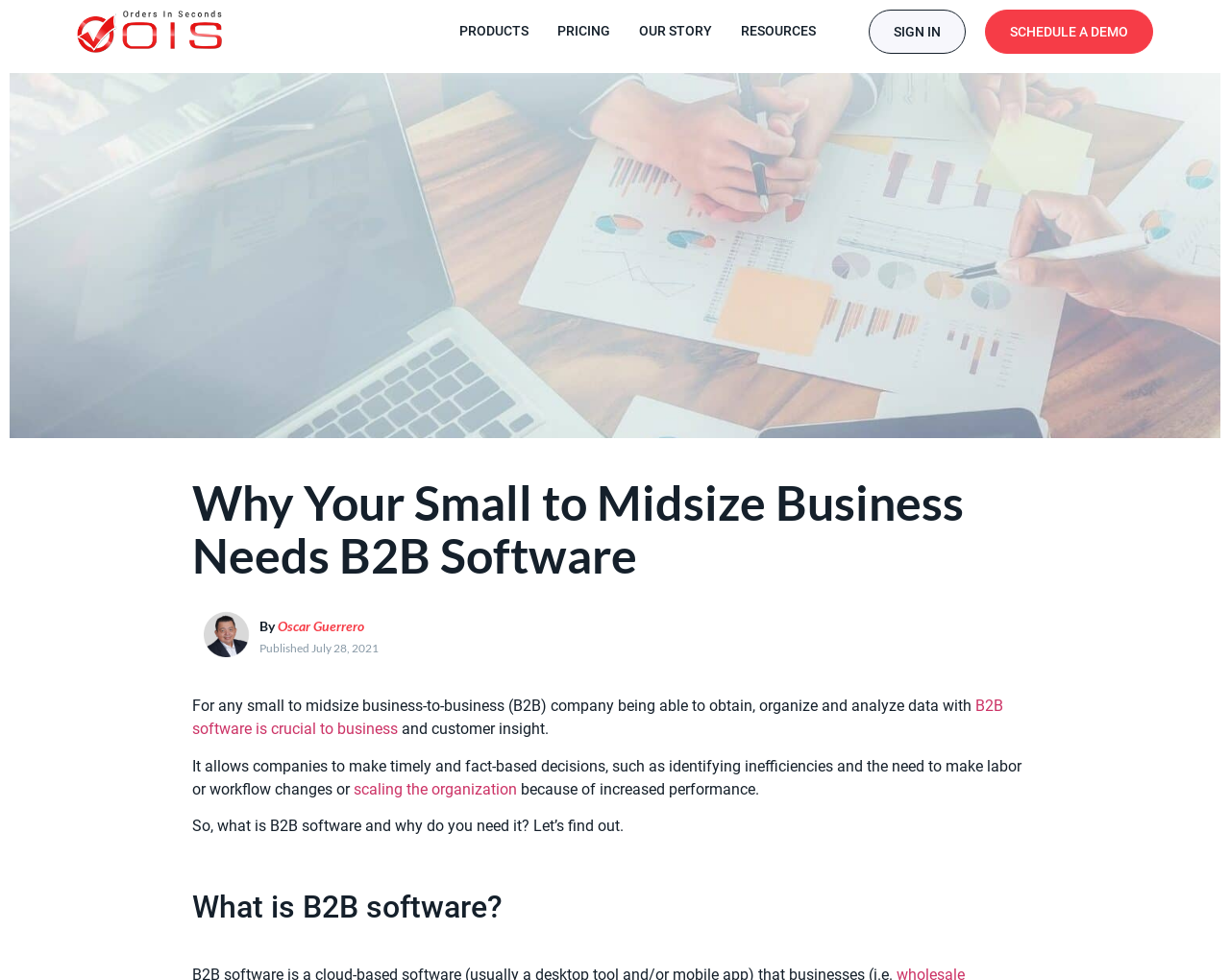Can you find and generate the webpage's heading?

Why Your Small to Midsize Business Needs B2B Software